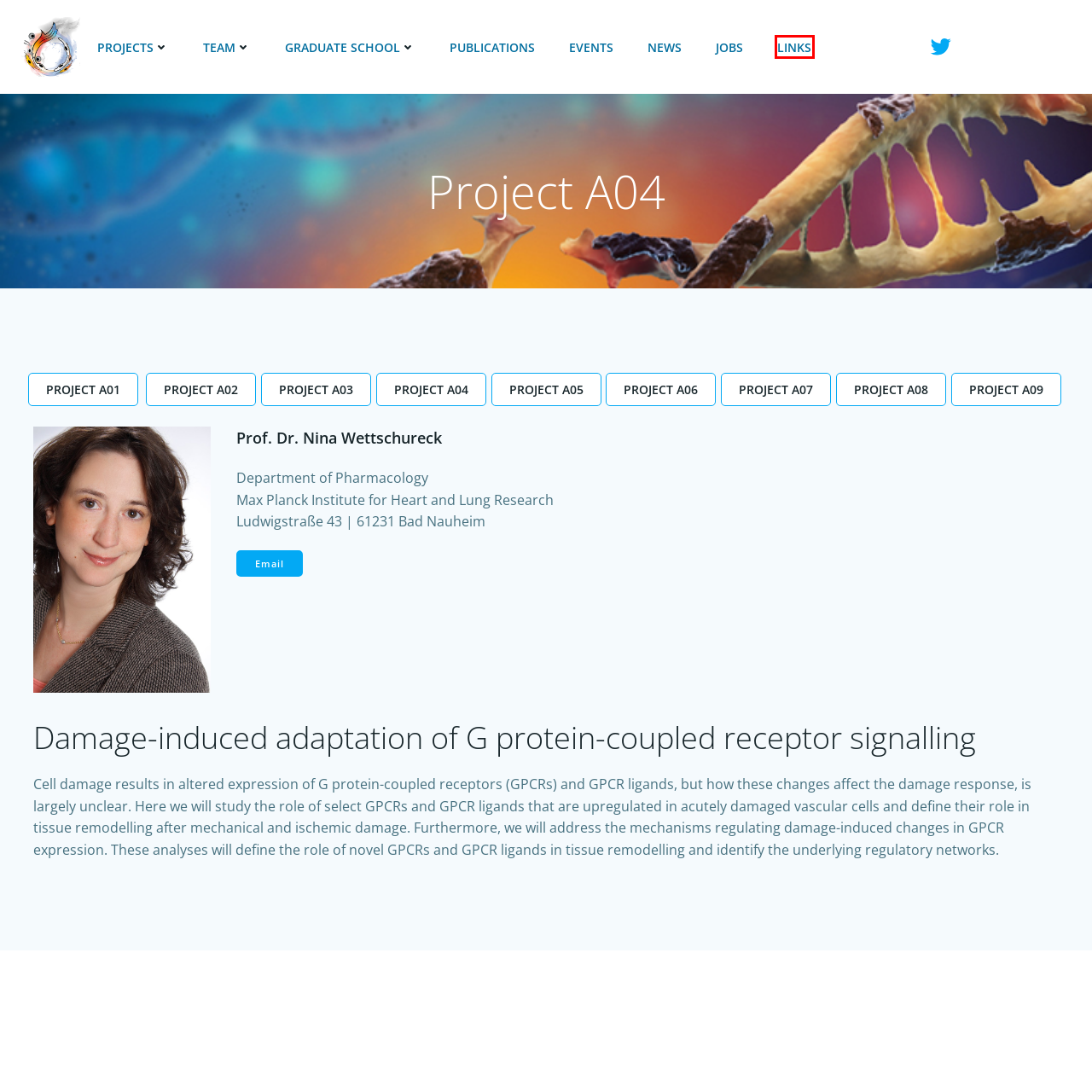Observe the screenshot of a webpage with a red bounding box around an element. Identify the webpage description that best fits the new page after the element inside the bounding box is clicked. The candidates are:
A. Project A06 – SFB 1531
B. Project A05 – SFB 1531
C. Links – SFB 1531
D. Project A02 – SFB 1531
E. Events from May 7 – November 22, 2022 – SFB 1531
F. News – SFB 1531
G. Project A03 – SFB 1531
H. Project A08 – SFB 1531

C